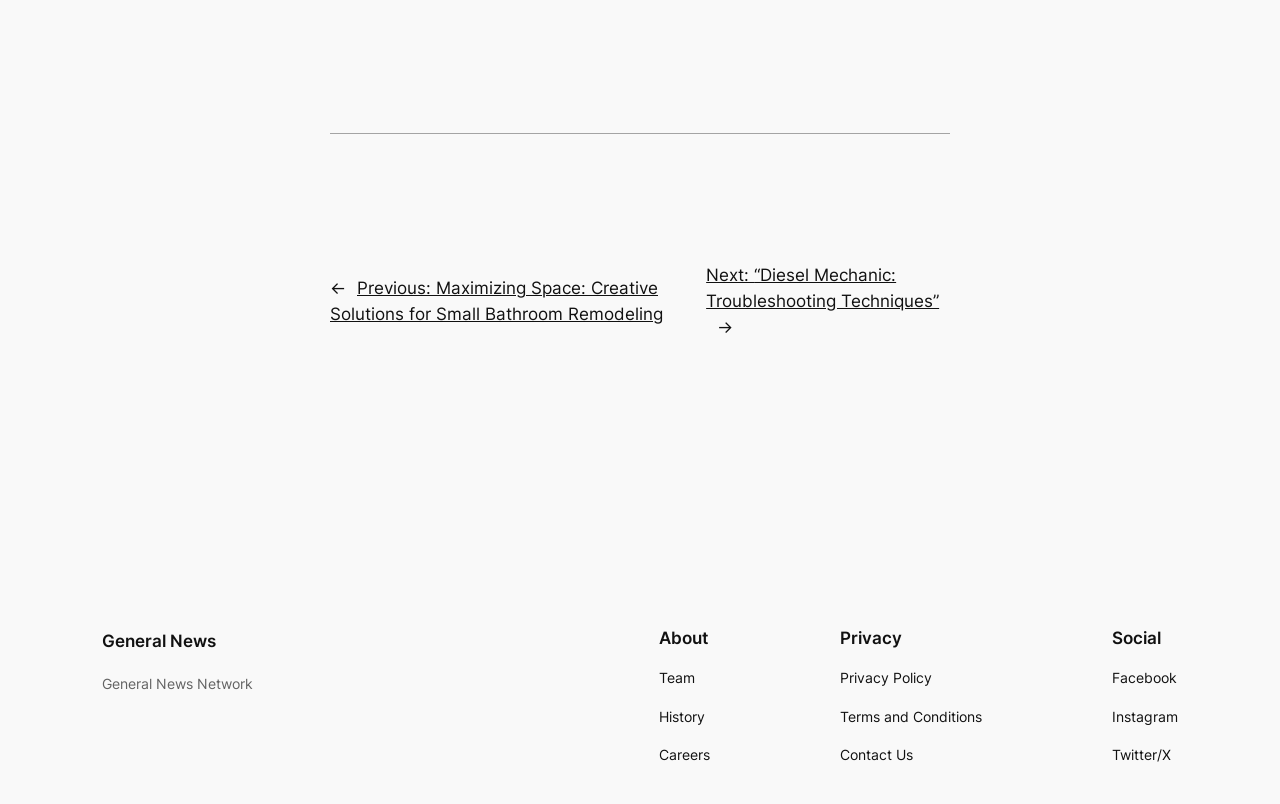Determine the bounding box coordinates of the region to click in order to accomplish the following instruction: "view team information". Provide the coordinates as four float numbers between 0 and 1, specifically [left, top, right, bottom].

[0.515, 0.83, 0.543, 0.858]